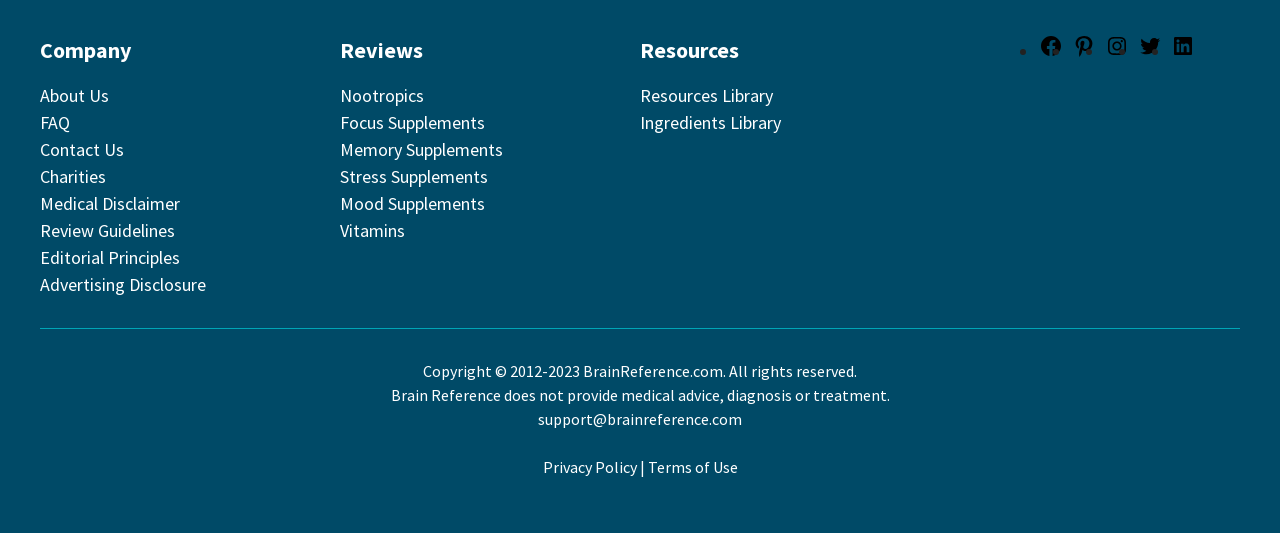Please find the bounding box coordinates of the element that must be clicked to perform the given instruction: "Follow BrainReference on Facebook". The coordinates should be four float numbers from 0 to 1, i.e., [left, top, right, bottom].

[0.812, 0.075, 0.83, 0.118]